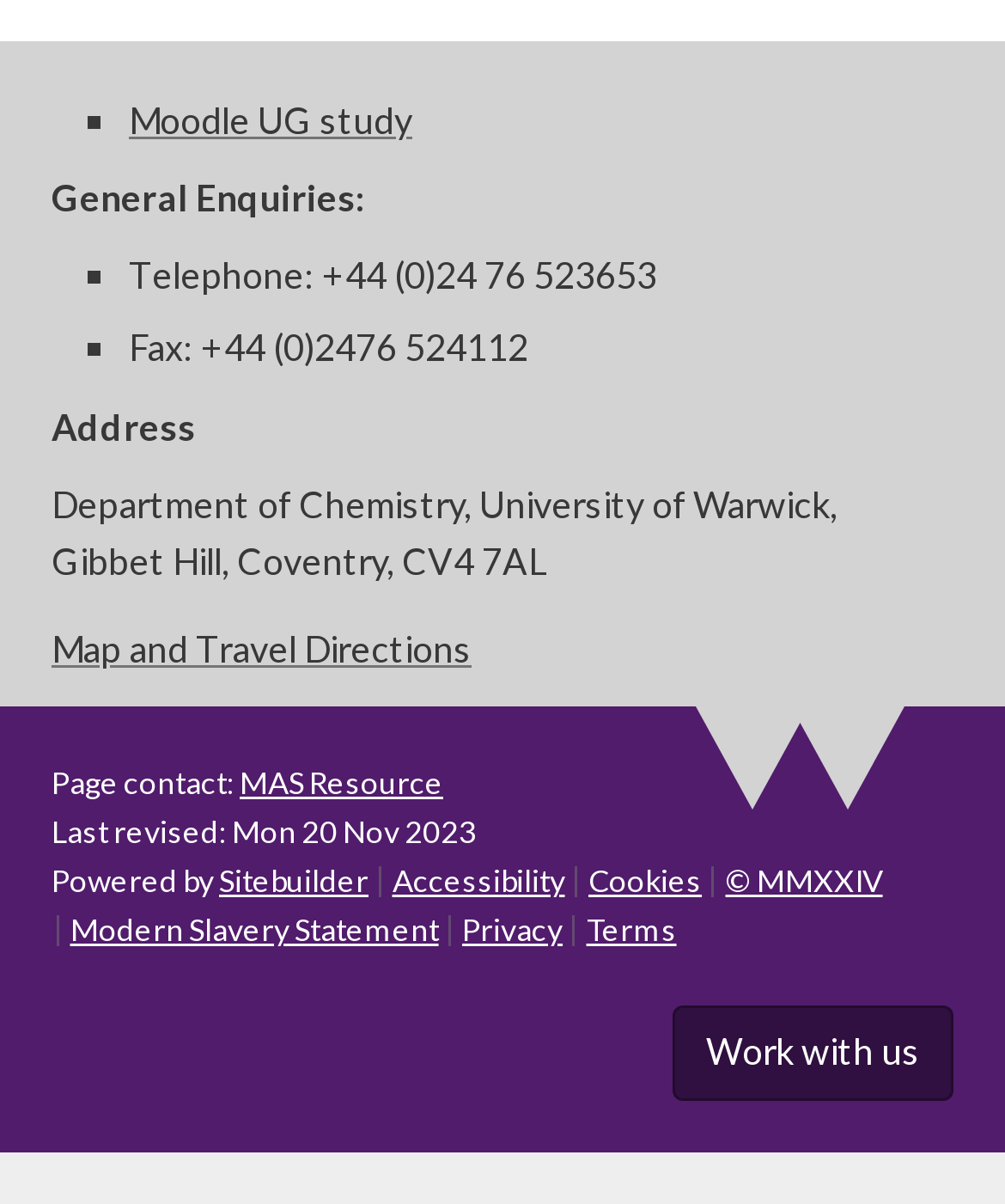Identify the bounding box coordinates of the clickable section necessary to follow the following instruction: "View Map and Travel Directions". The coordinates should be presented as four float numbers from 0 to 1, i.e., [left, top, right, bottom].

[0.051, 0.519, 0.469, 0.556]